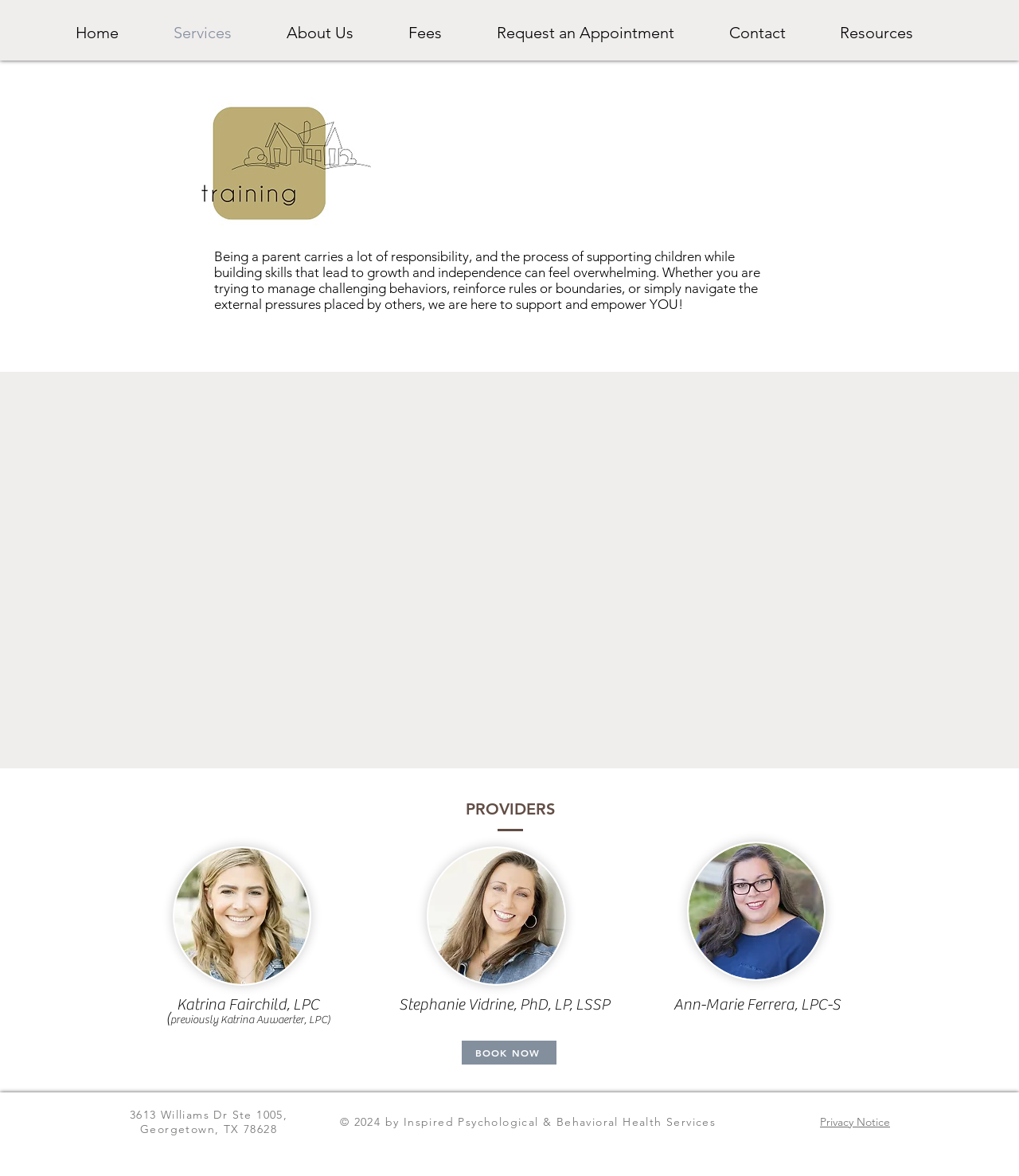Locate the bounding box coordinates of the area where you should click to accomplish the instruction: "Read the Privacy Notice".

[0.805, 0.948, 0.873, 0.96]